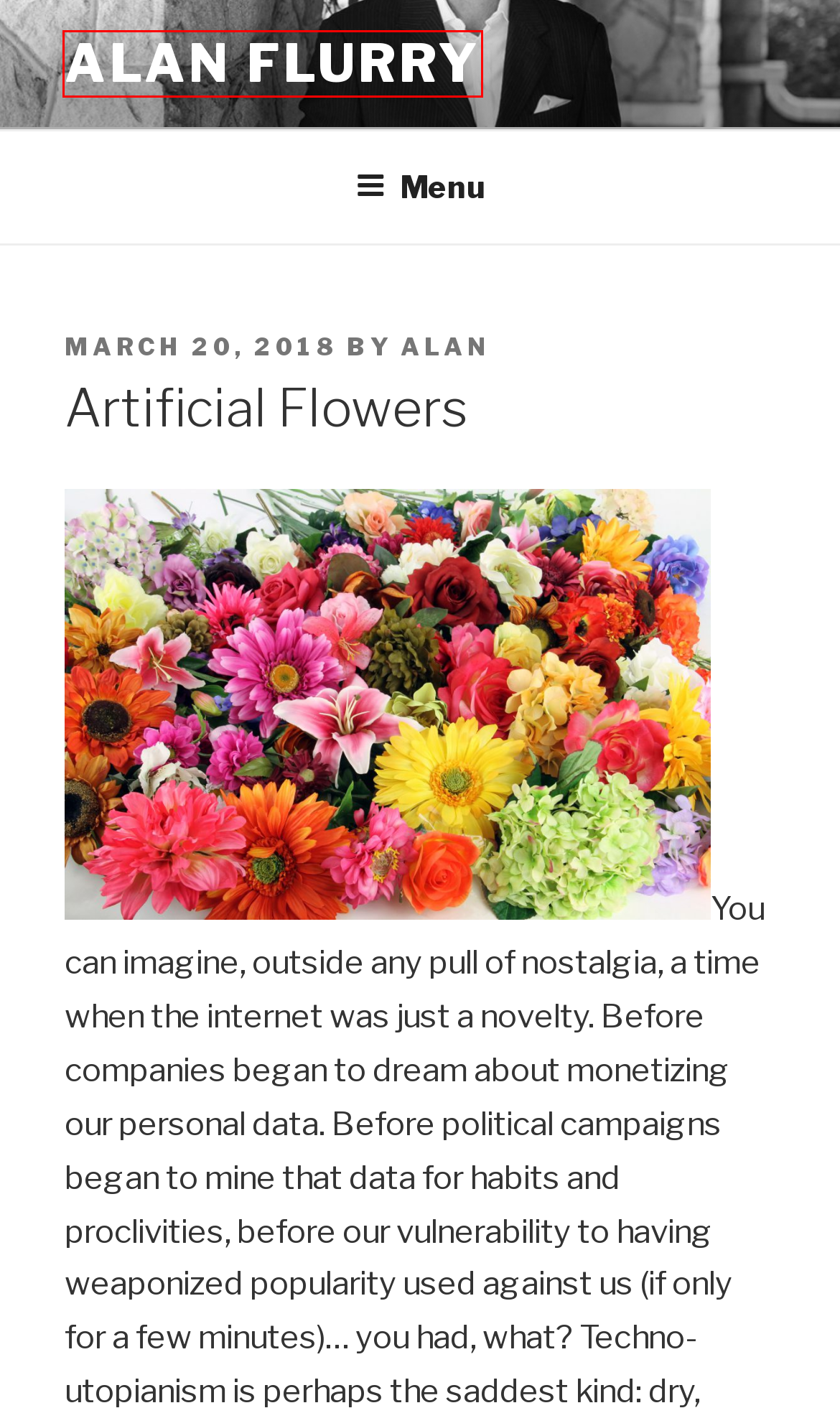You are given a screenshot of a webpage with a red rectangle bounding box around a UI element. Select the webpage description that best matches the new webpage after clicking the element in the bounding box. Here are the candidates:
A. A trolley of Folly – Alan Flurry
B. social media – Alan Flurry
C. politics – Alan Flurry
D. Blog Tool, Publishing Platform, and CMS – WordPress.org
E. alan – Alan Flurry
F. Alan Flurry
G. Man Against the Earth – Alan Flurry
H. the internet – Alan Flurry

F